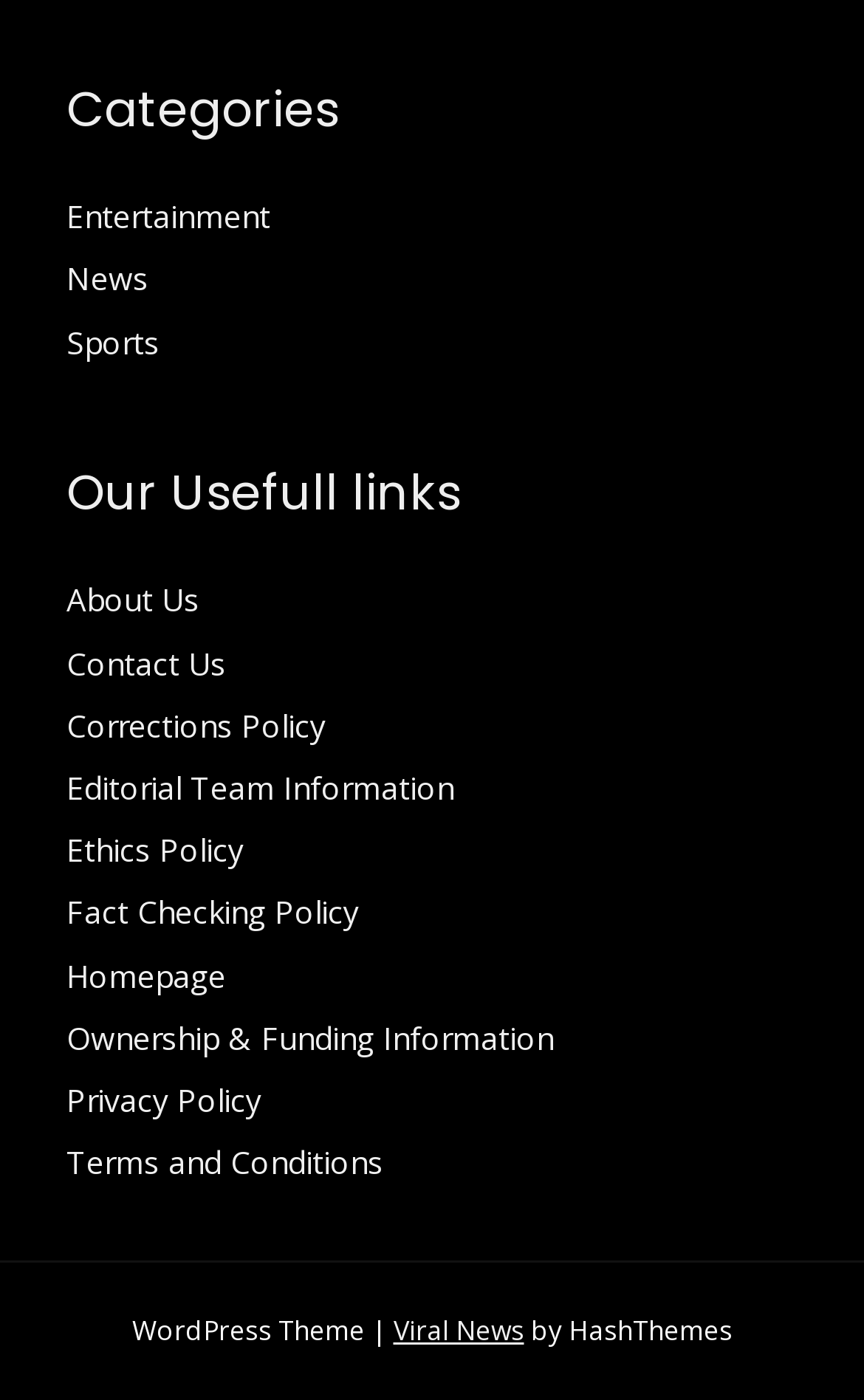What is the theme of the website? Examine the screenshot and reply using just one word or a brief phrase.

WordPress Theme